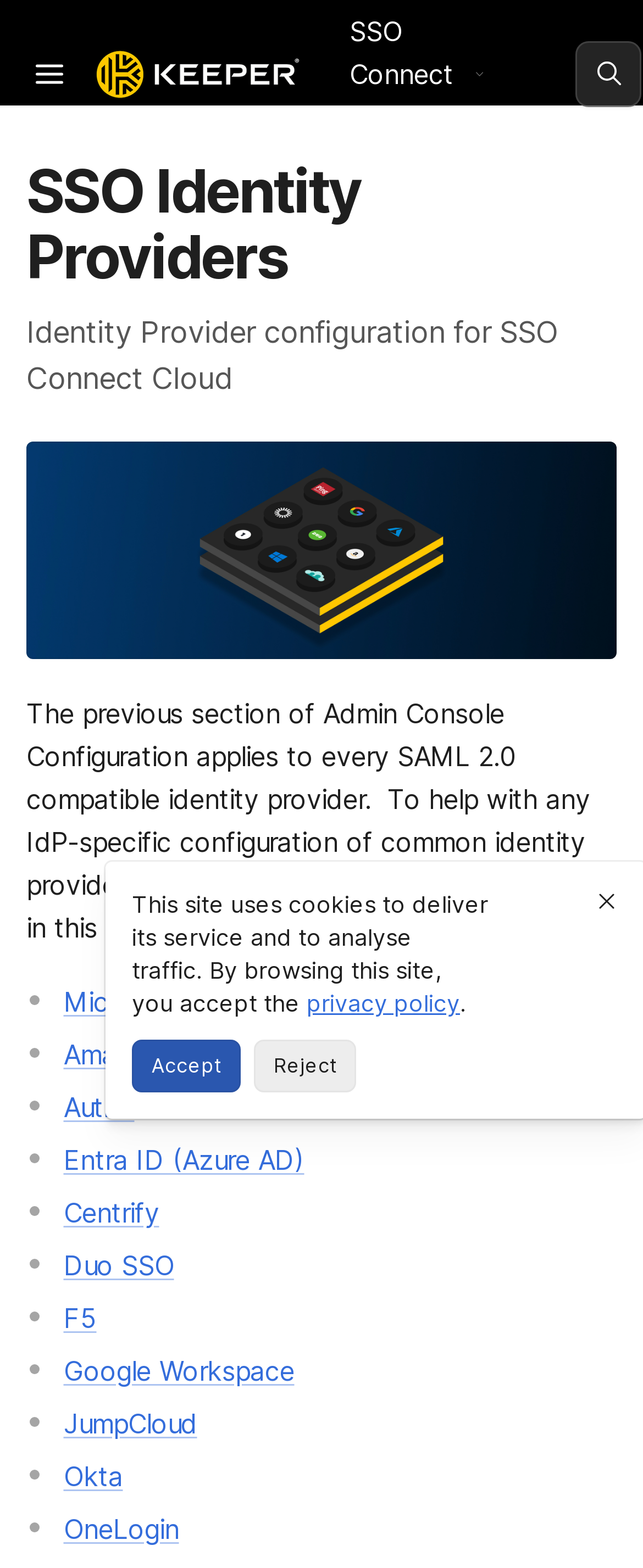Please determine the heading text of this webpage.

SSO Identity Providers